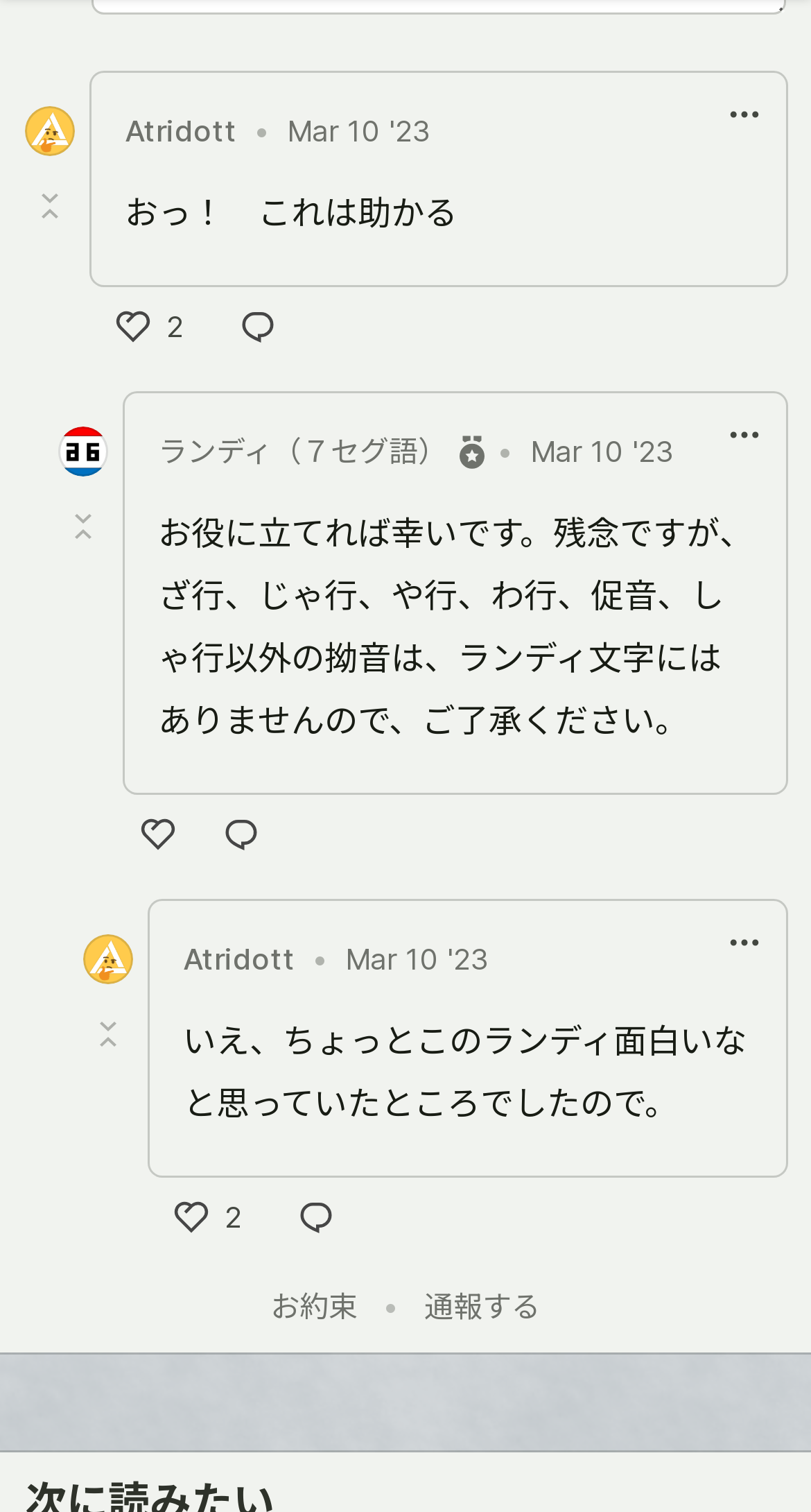What is the navigation menu item at the bottom?
Based on the image, answer the question with a single word or brief phrase.

倫理的措置